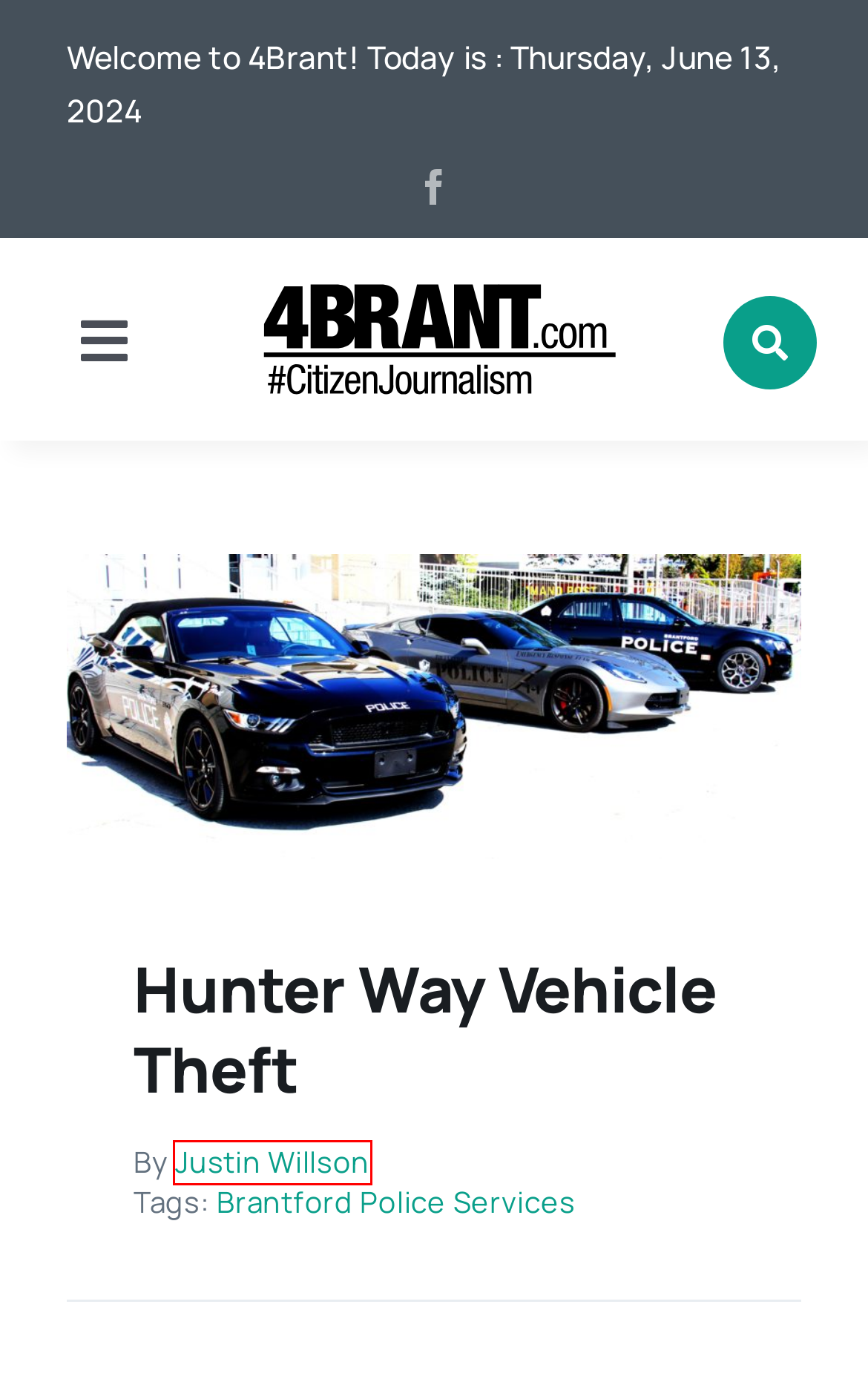Review the screenshot of a webpage containing a red bounding box around an element. Select the description that best matches the new webpage after clicking the highlighted element. The options are:
A. Police Briefings - 4Brant.com
B. Justin Willson - 4Brant.com
C. Government Operations - 4Brant.com
D. Contact - 4Brant.com
E. Crime: Brantford Police spot drunk driver - 4Brant.com
F. Events - 4Brant.com
G. Brantford Police Services - 4Brant.com
H. 4BRANT | Sharing Local Experiences

B